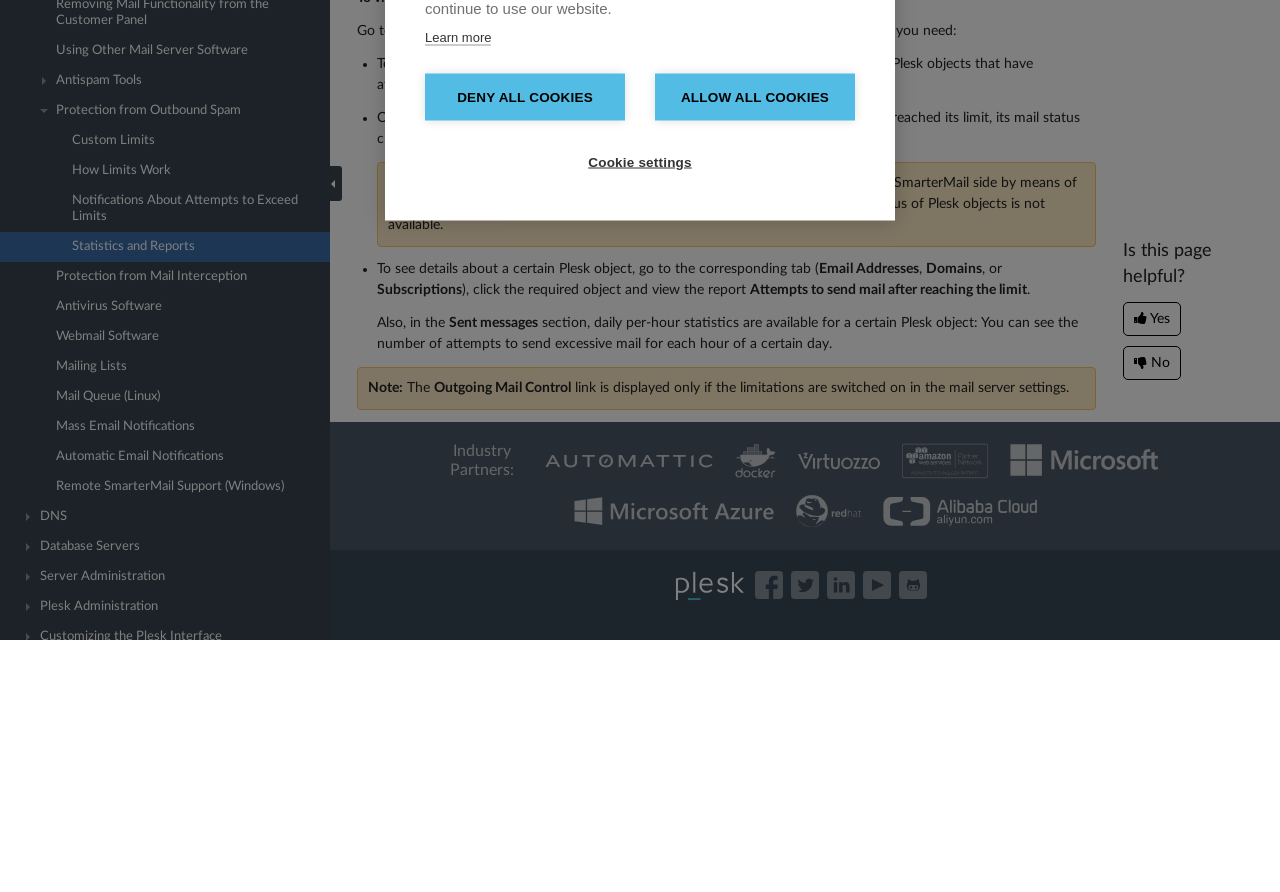Can you find the bounding box coordinates for the UI element given this description: "Custom Limits"? Provide the coordinates as four float numbers between 0 and 1: [left, top, right, bottom].

[0.0, 0.141, 0.258, 0.175]